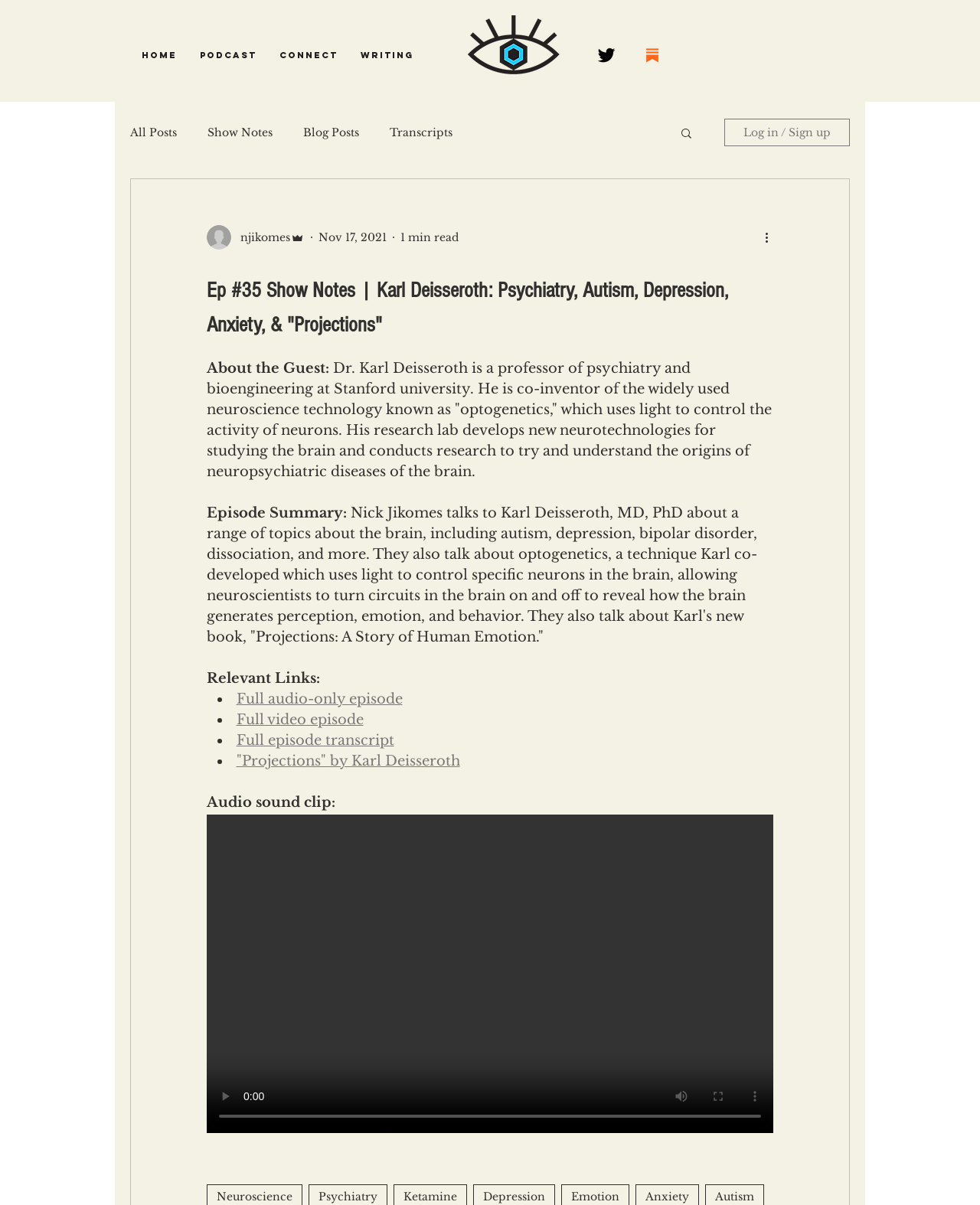Please identify the bounding box coordinates for the region that you need to click to follow this instruction: "Log in or sign up".

[0.739, 0.098, 0.867, 0.121]